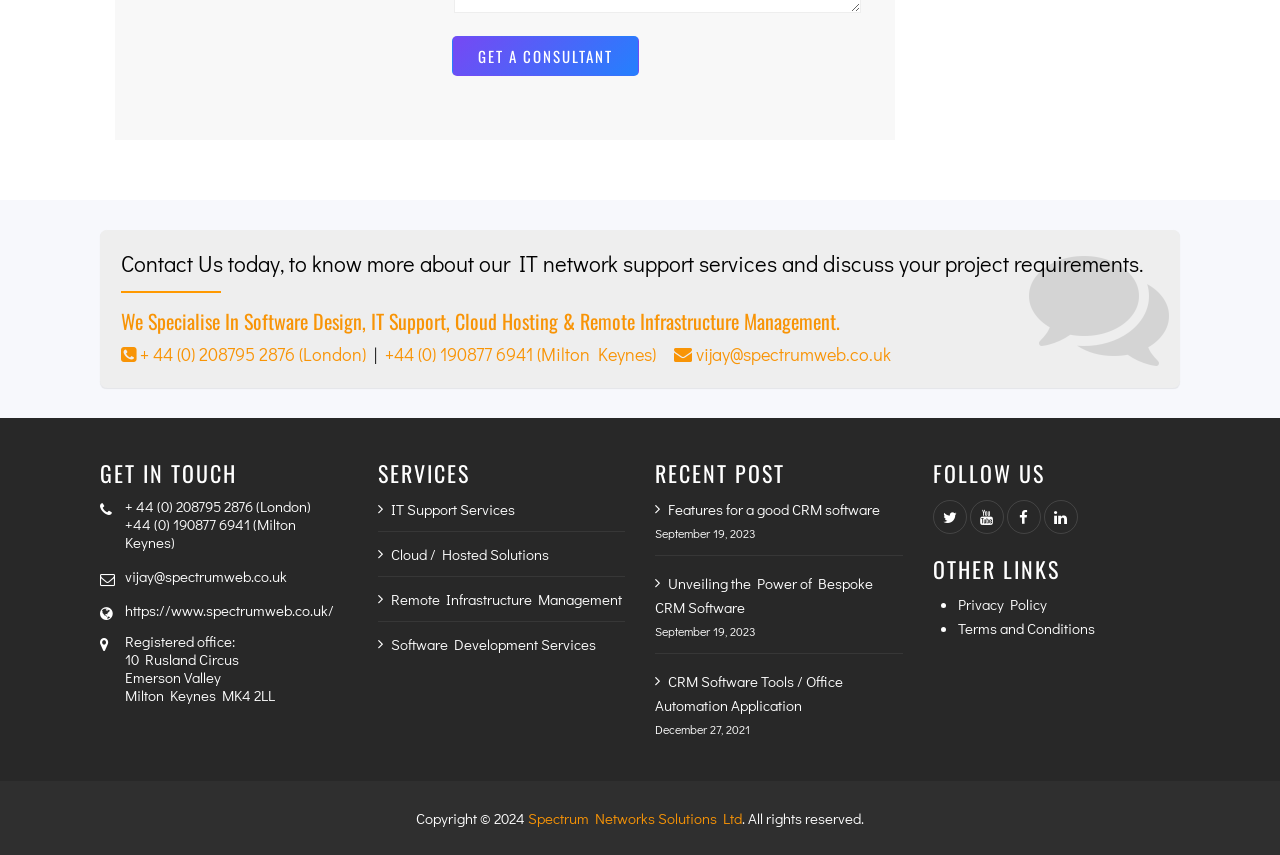Please identify the bounding box coordinates of the element I need to click to follow this instruction: "View IT Support Services".

[0.295, 0.583, 0.402, 0.607]